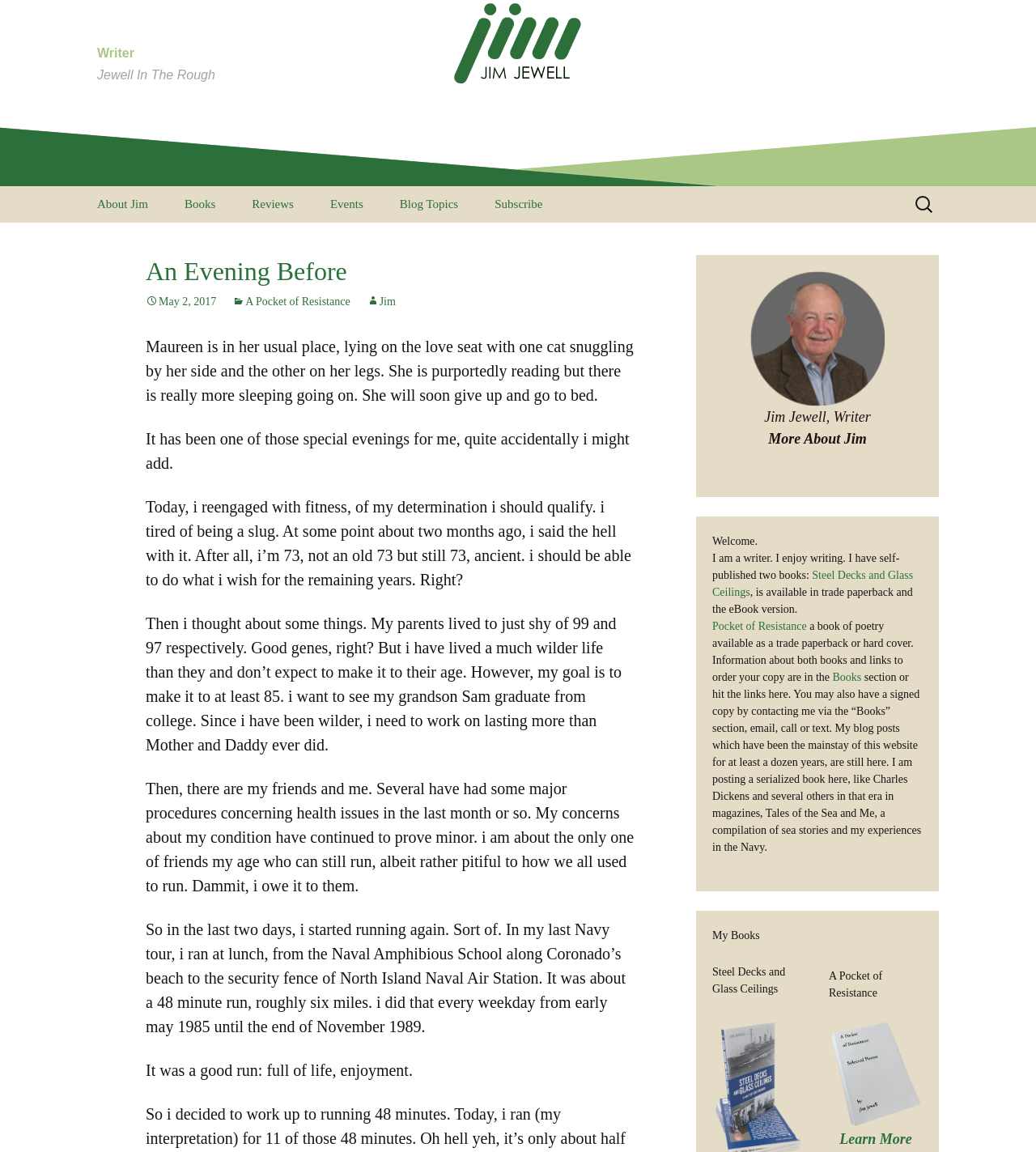What is the author's occupation?
Examine the webpage screenshot and provide an in-depth answer to the question.

The author's occupation is mentioned in the text as a writer, and also in the figure caption 'Jim Jewell, Writer'.